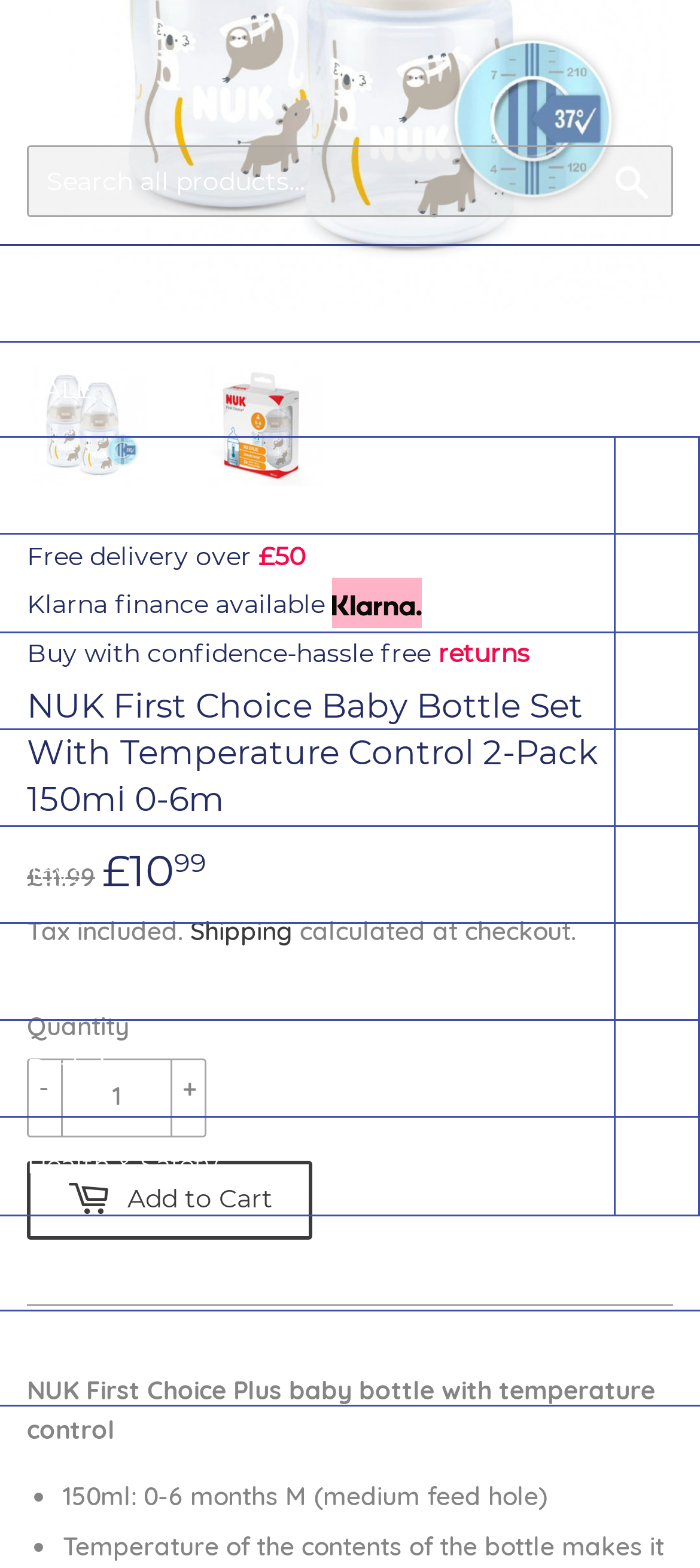Give a concise answer using only one word or phrase for this question:
What is the price of the NUK baby bottle set?

£11.99